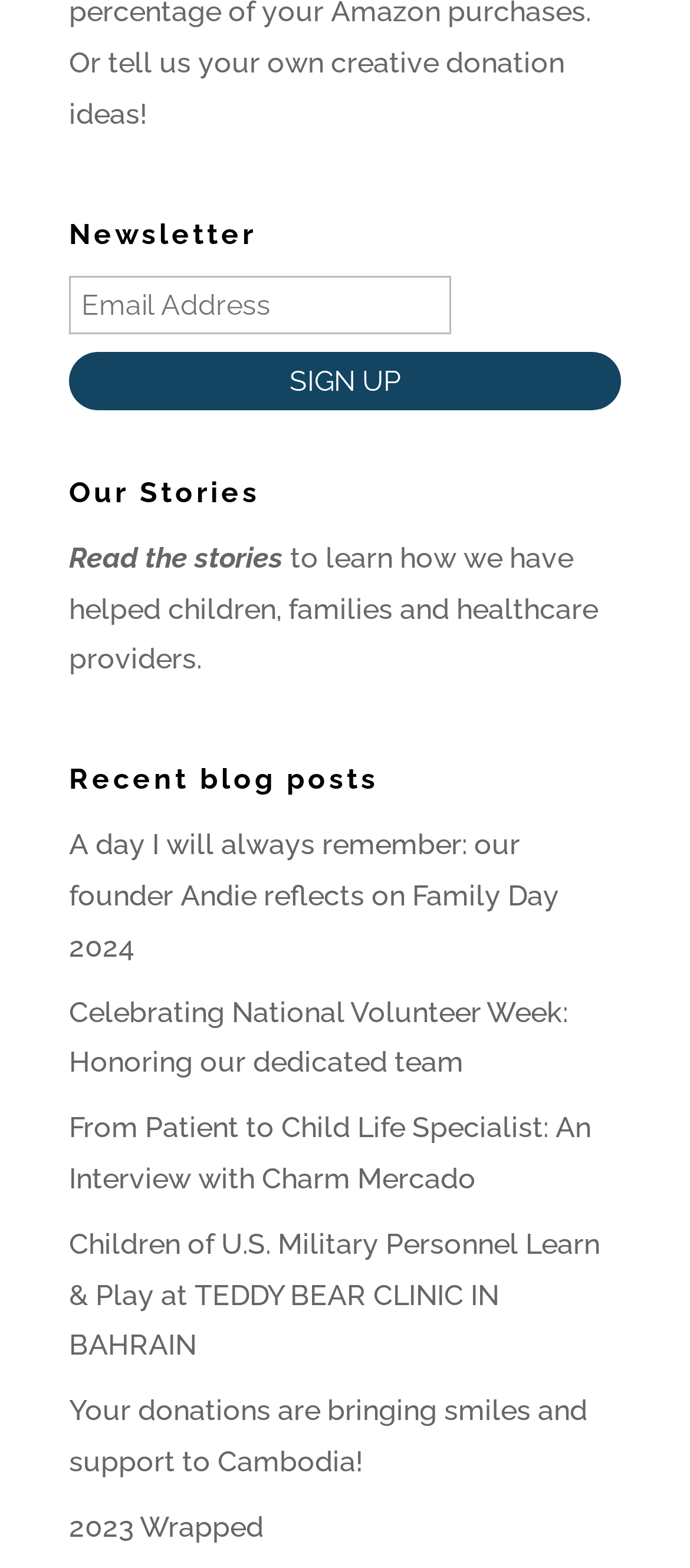Find and indicate the bounding box coordinates of the region you should select to follow the given instruction: "Sign up for the newsletter".

[0.1, 0.224, 0.9, 0.261]